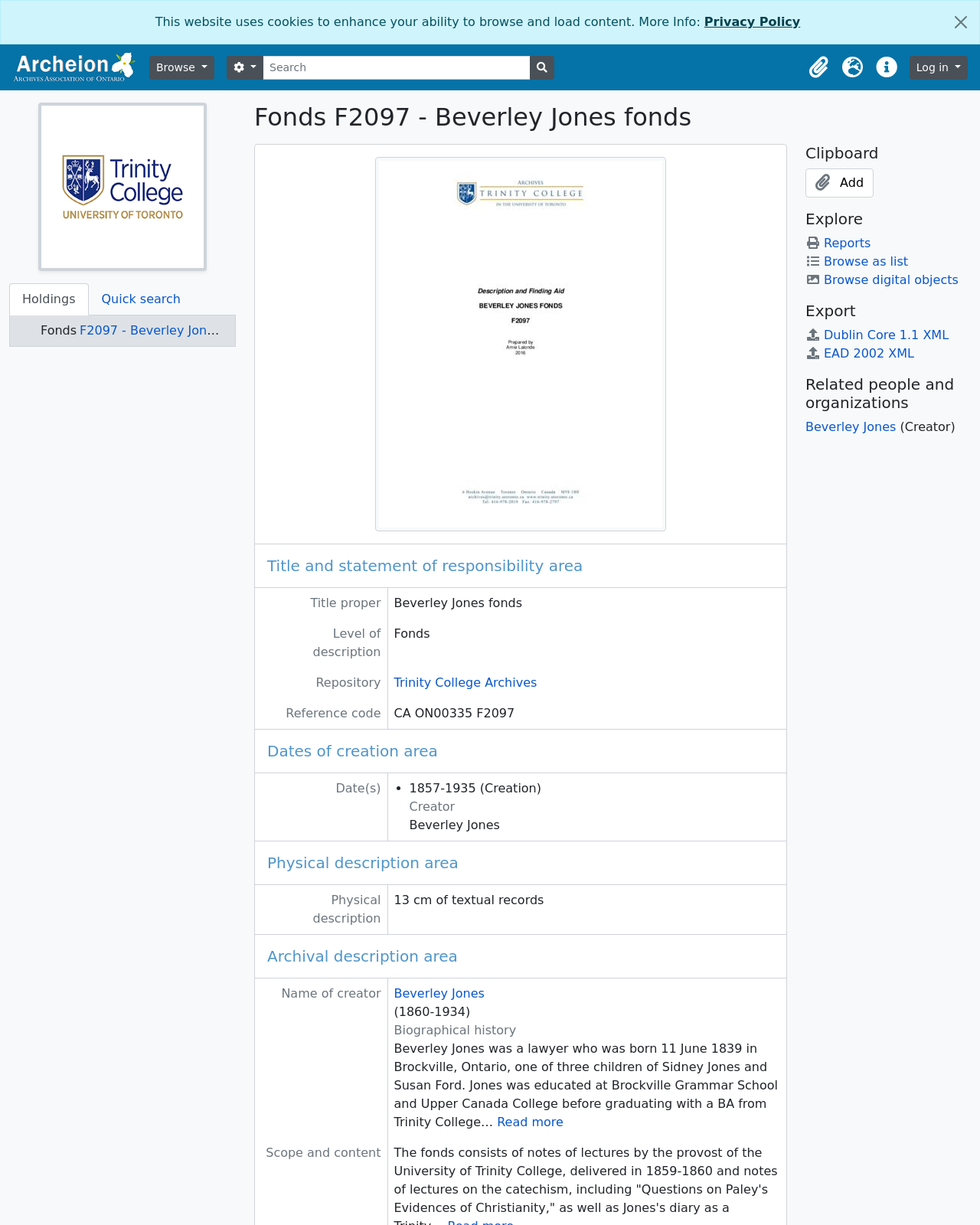Could you determine the bounding box coordinates of the clickable element to complete the instruction: "Get dissertation help"? Provide the coordinates as four float numbers between 0 and 1, i.e., [left, top, right, bottom].

None